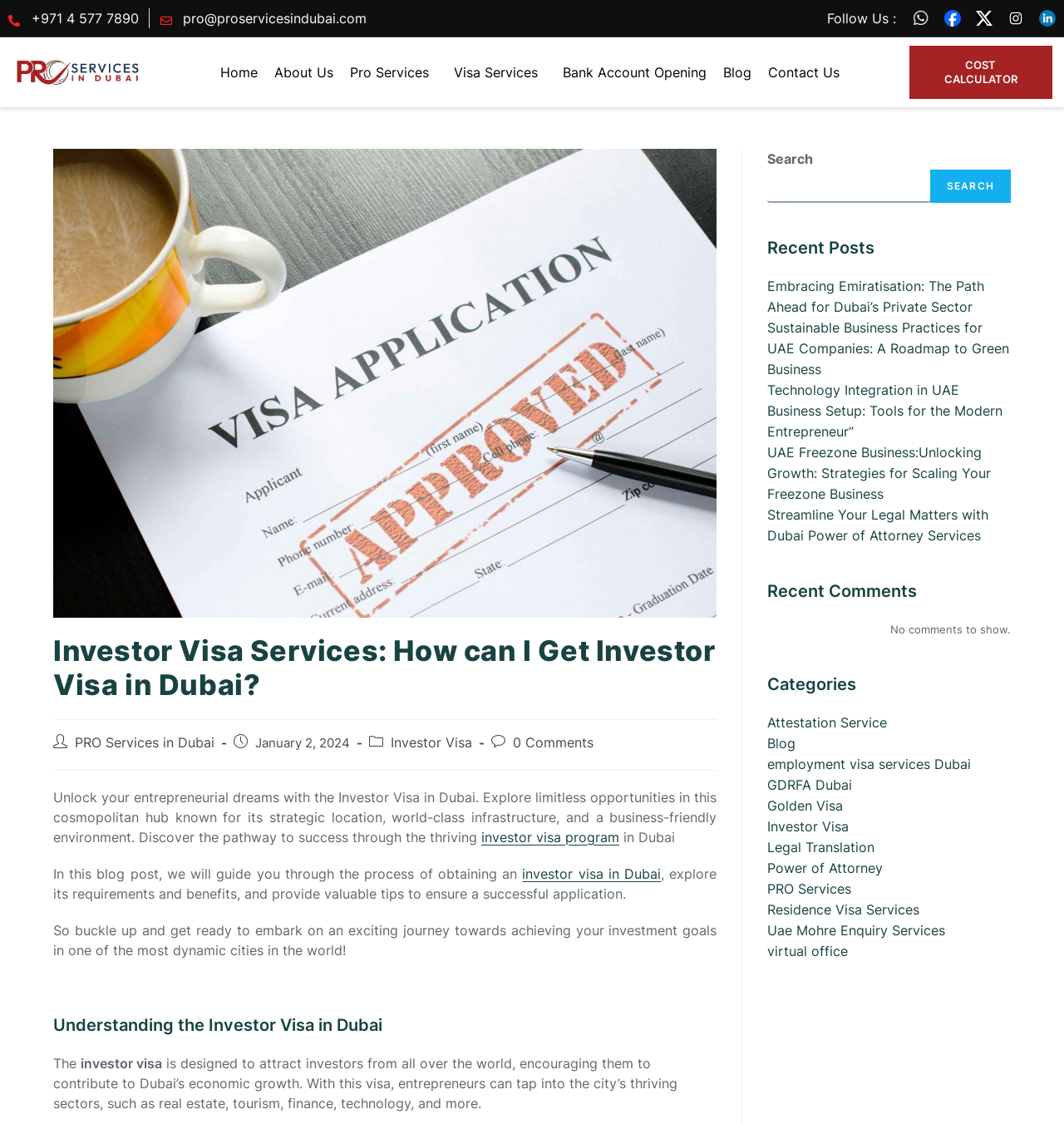Identify the bounding box coordinates of the section to be clicked to complete the task described by the following instruction: "Click the COST CALCULATOR link". The coordinates should be four float numbers between 0 and 1, formatted as [left, top, right, bottom].

[0.854, 0.041, 0.989, 0.088]